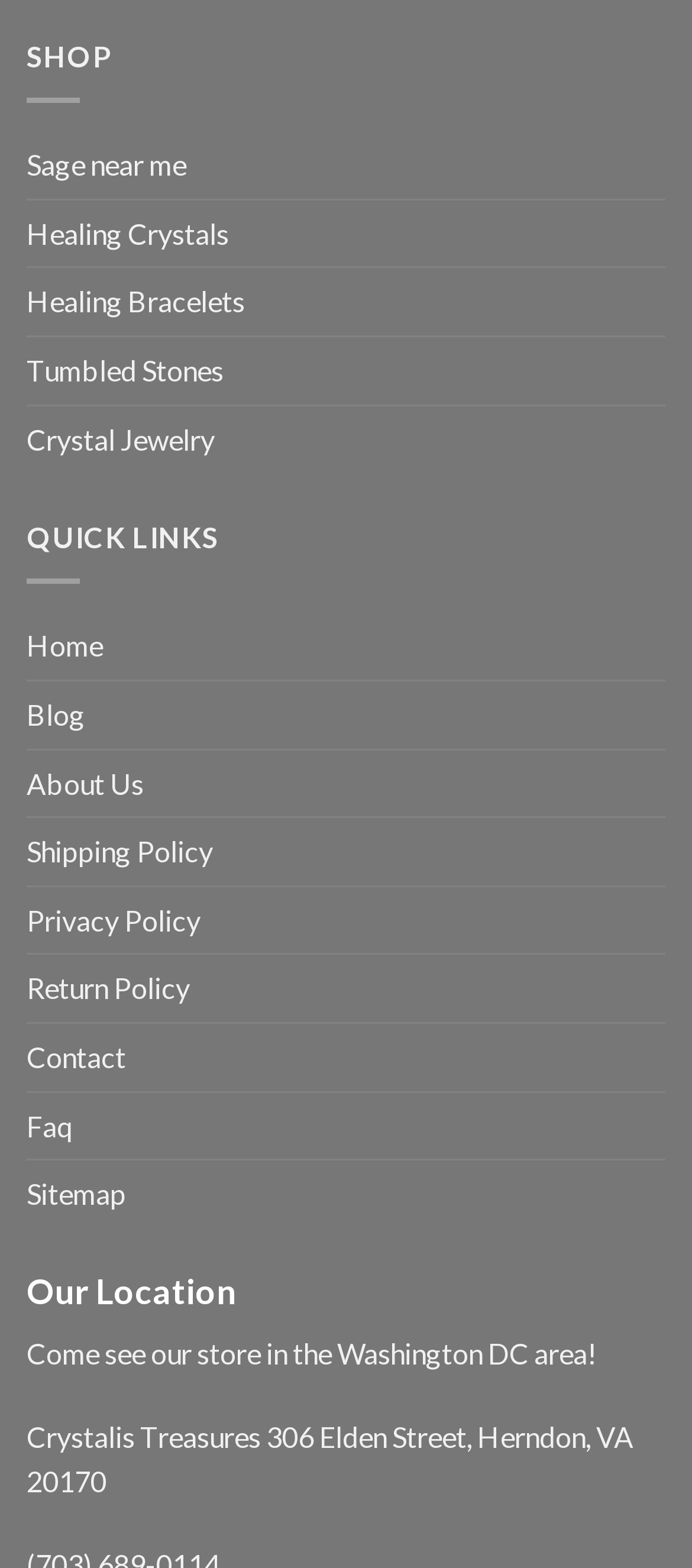Determine the bounding box coordinates of the clickable area required to perform the following instruction: "Search for text". The coordinates should be represented as four float numbers between 0 and 1: [left, top, right, bottom].

None